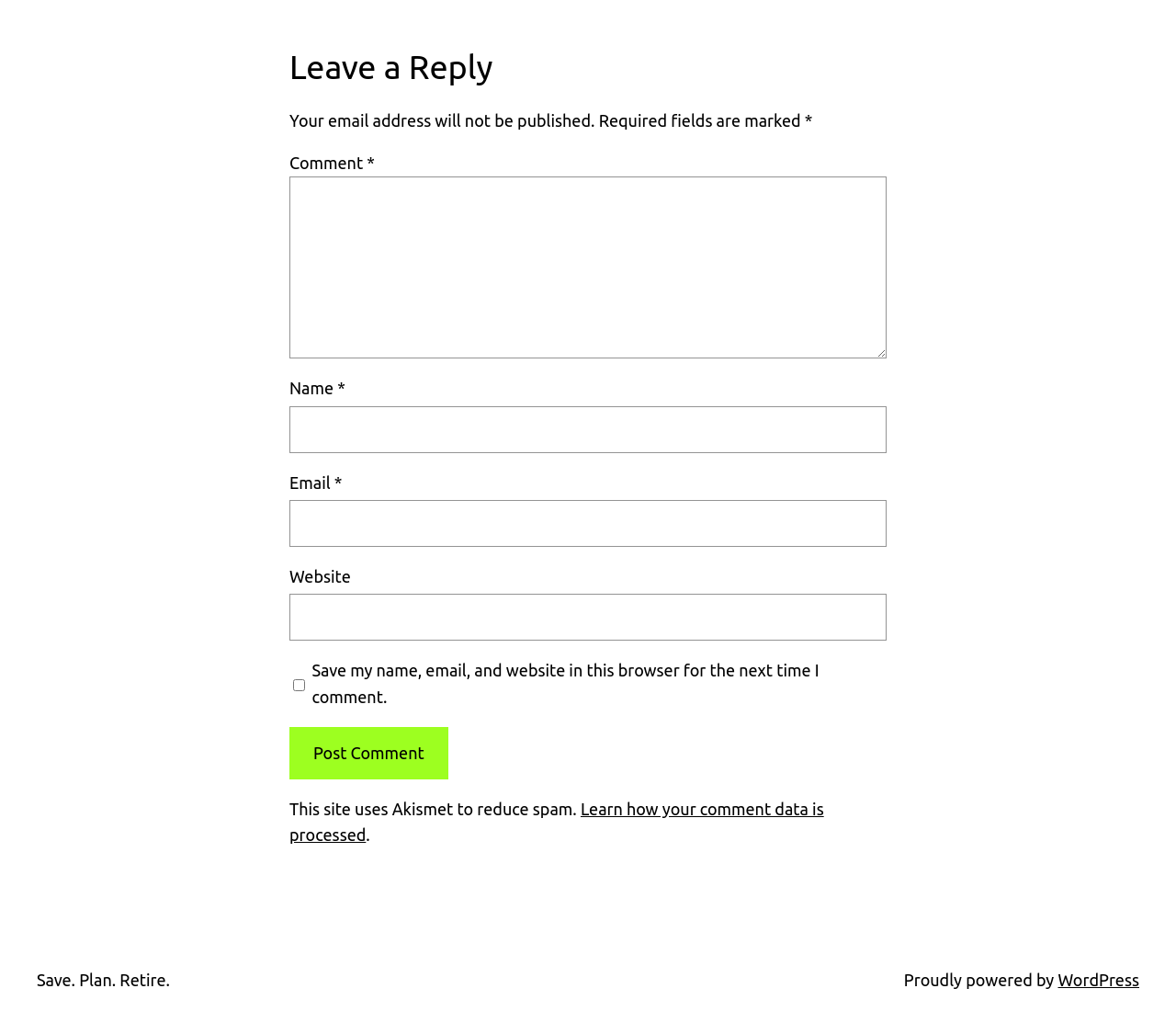Identify the bounding box coordinates for the element you need to click to achieve the following task: "Learn how your comment data is processed". Provide the bounding box coordinates as four float numbers between 0 and 1, in the form [left, top, right, bottom].

[0.246, 0.773, 0.701, 0.816]